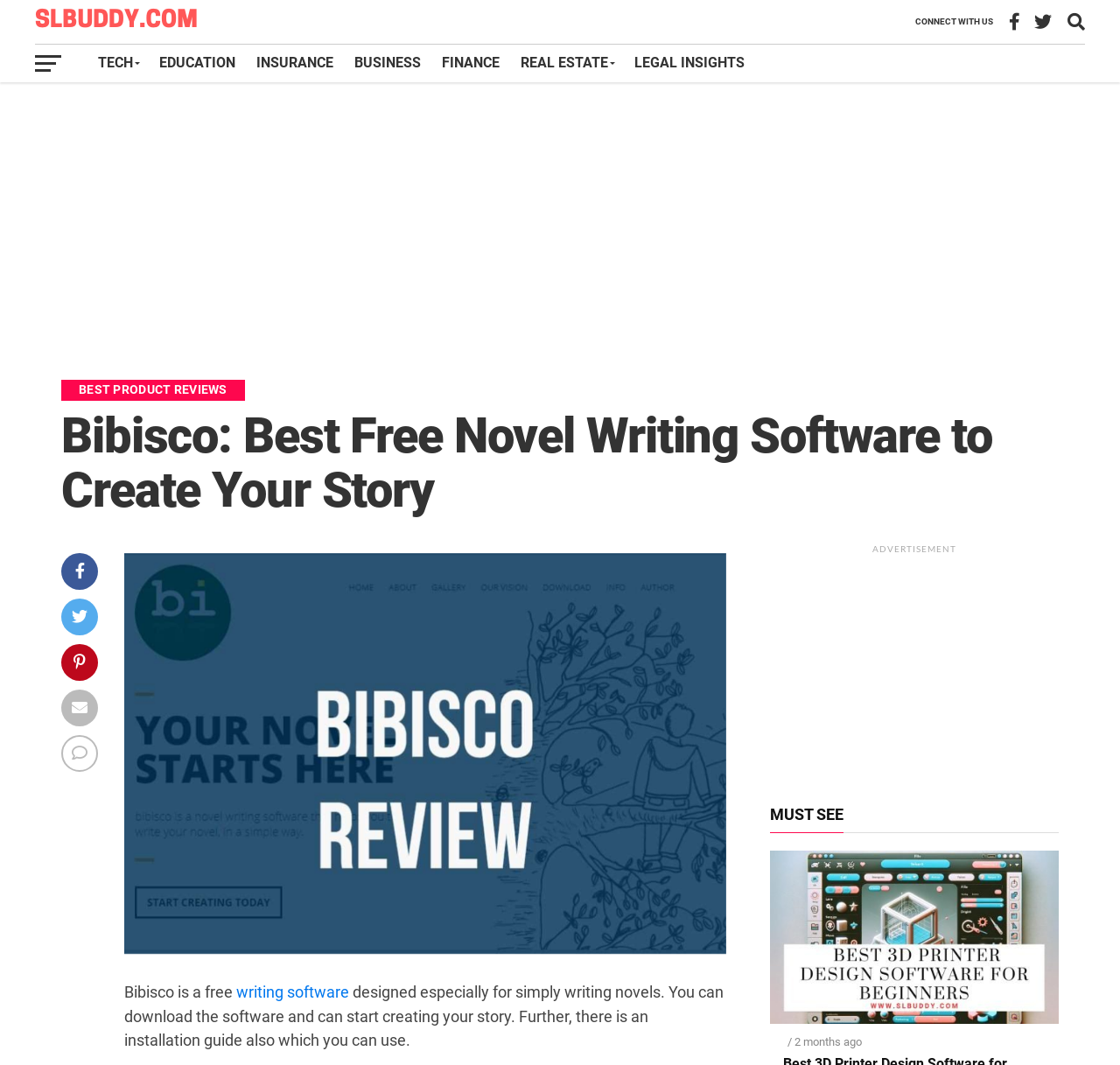Find the bounding box coordinates of the element I should click to carry out the following instruction: "click on the 'TECH' link".

[0.088, 0.051, 0.119, 0.067]